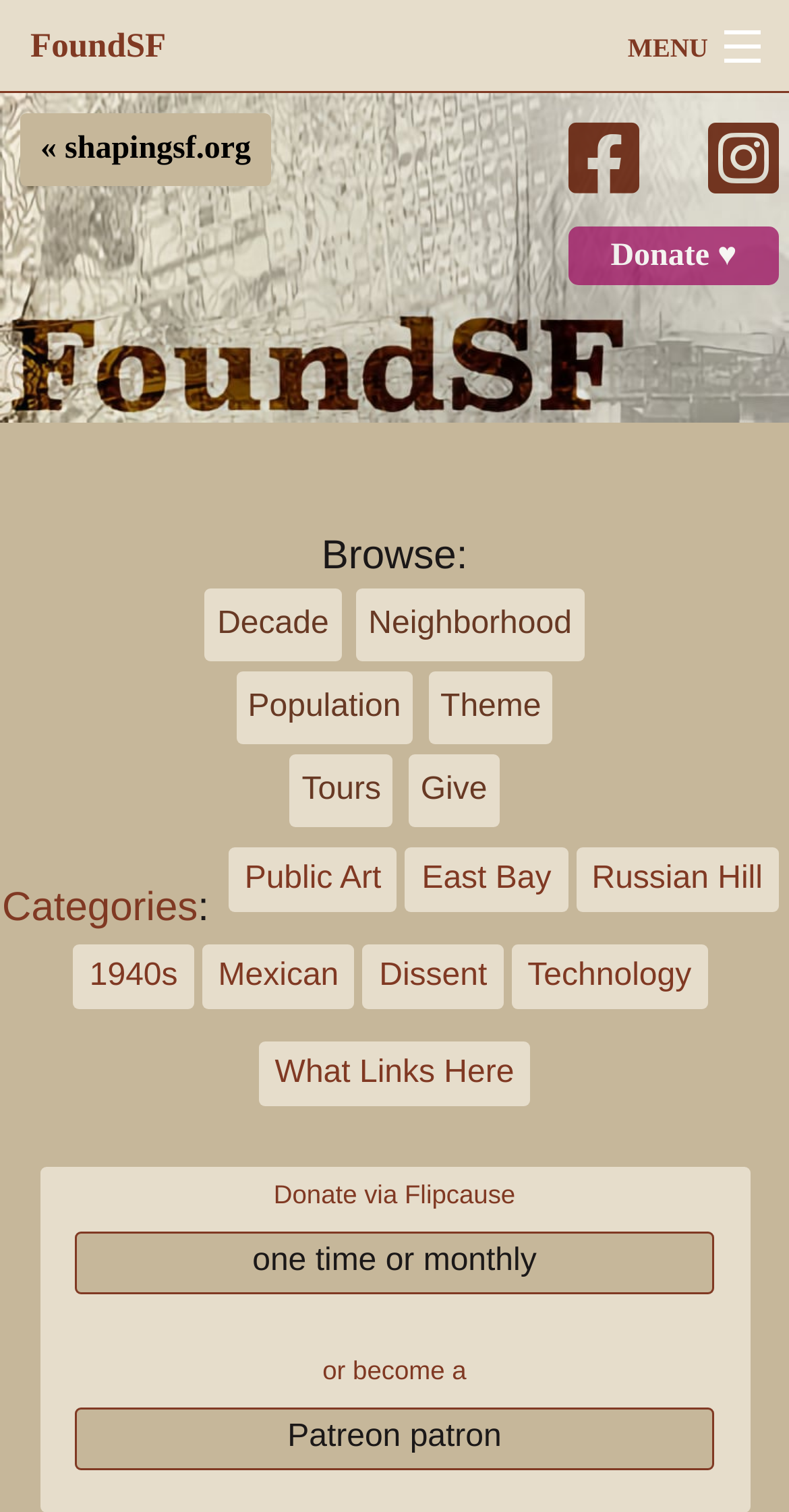What are the categories available for browsing?
Examine the image and give a concise answer in one word or a short phrase.

Decade, Neighborhood, Population, Theme, Tours, Give